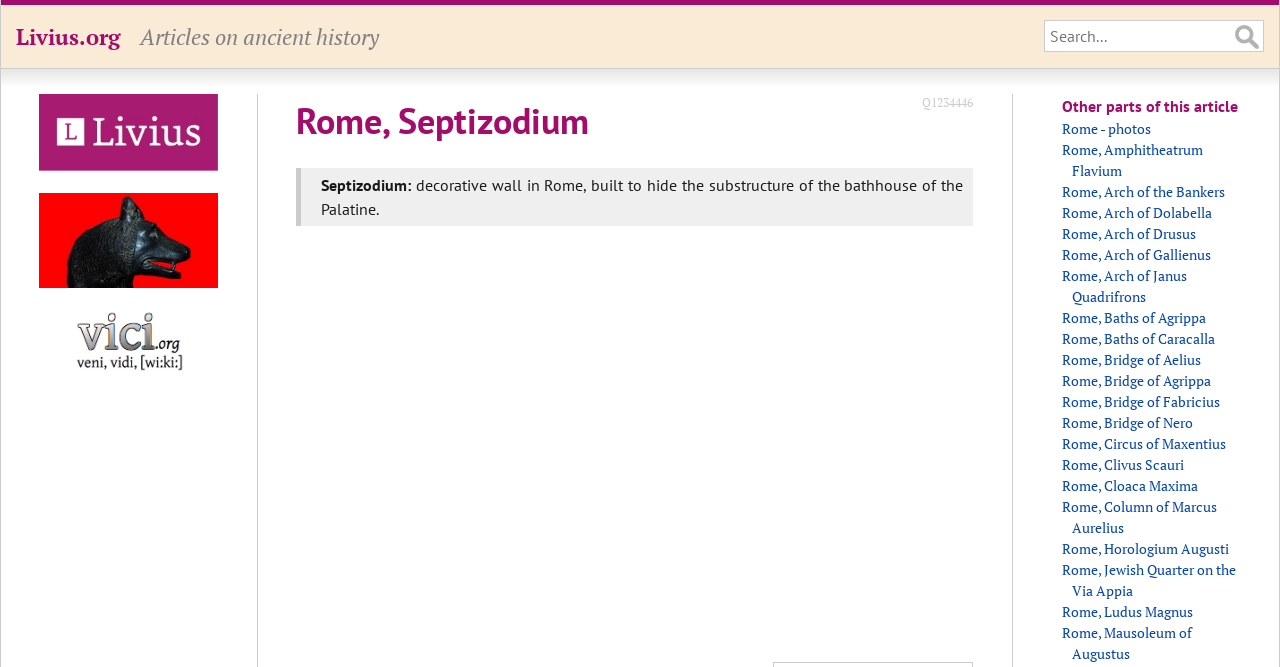Bounding box coordinates are specified in the format (top-left x, top-left y, bottom-right x, bottom-right y). All values are floating point numbers bounded between 0 and 1. Please provide the bounding box coordinate of the region this sentence describes: Rome, Arch of Janus Quadrifrons

[0.83, 0.399, 0.927, 0.459]